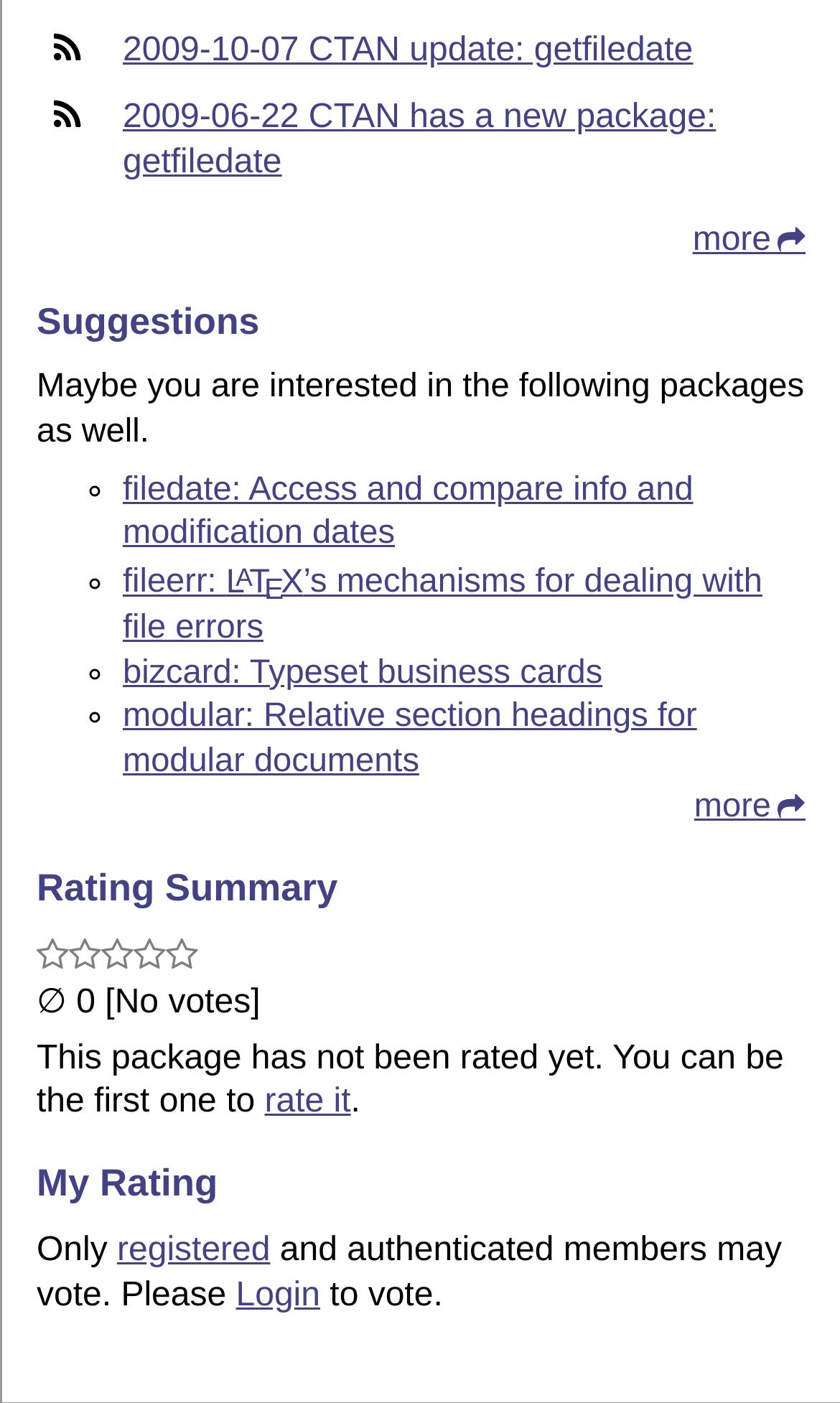Show the bounding box coordinates of the element that should be clicked to complete the task: "Login to vote".

[0.281, 0.91, 0.381, 0.936]